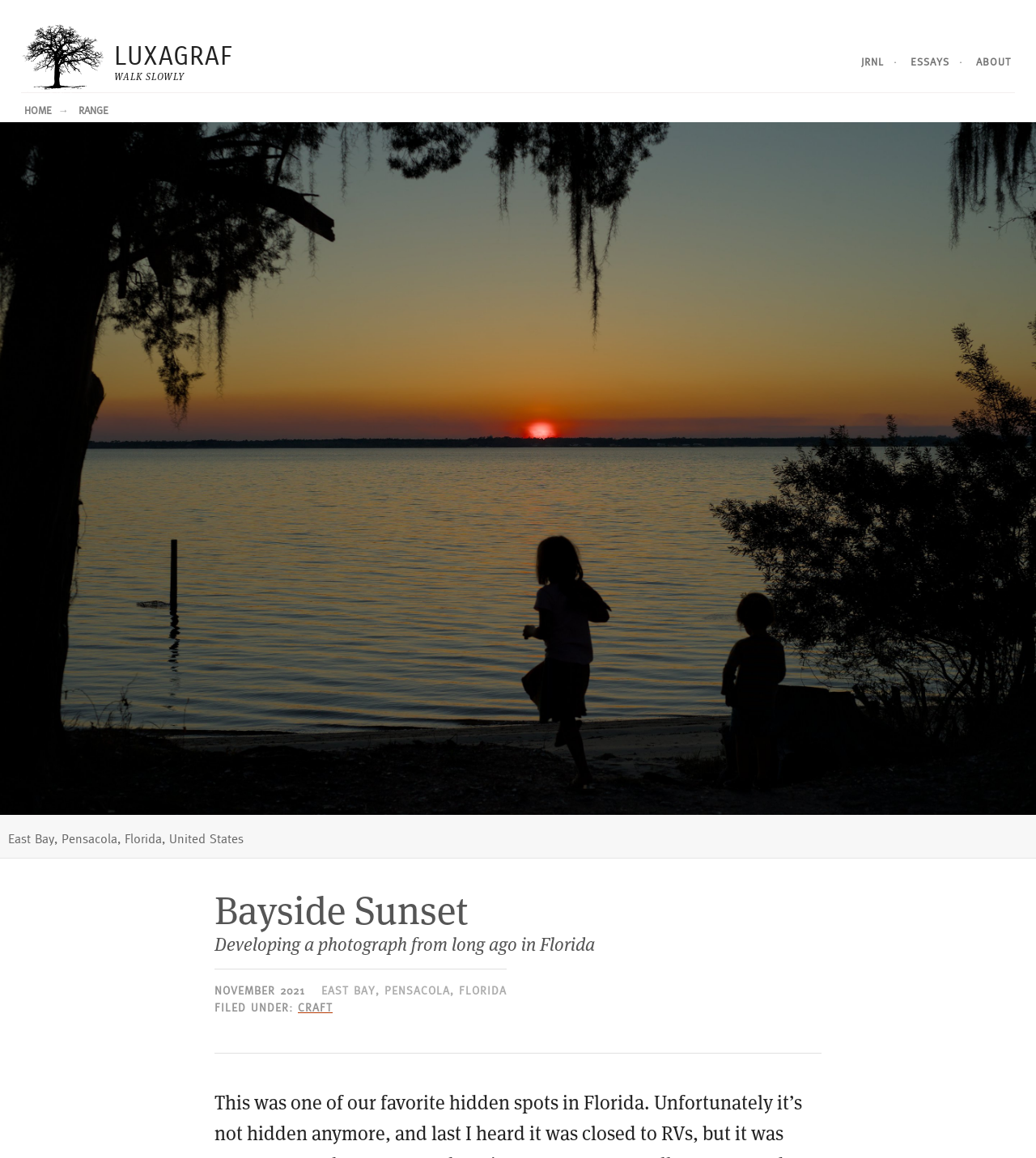What is the category of the post?
Make sure to answer the question with a detailed and comprehensive explanation.

I found the category of the post by looking at the link element with the text 'FILED UNDER:', which is followed by a link with the text 'CRAFT'. This link is likely to be the category of the post.